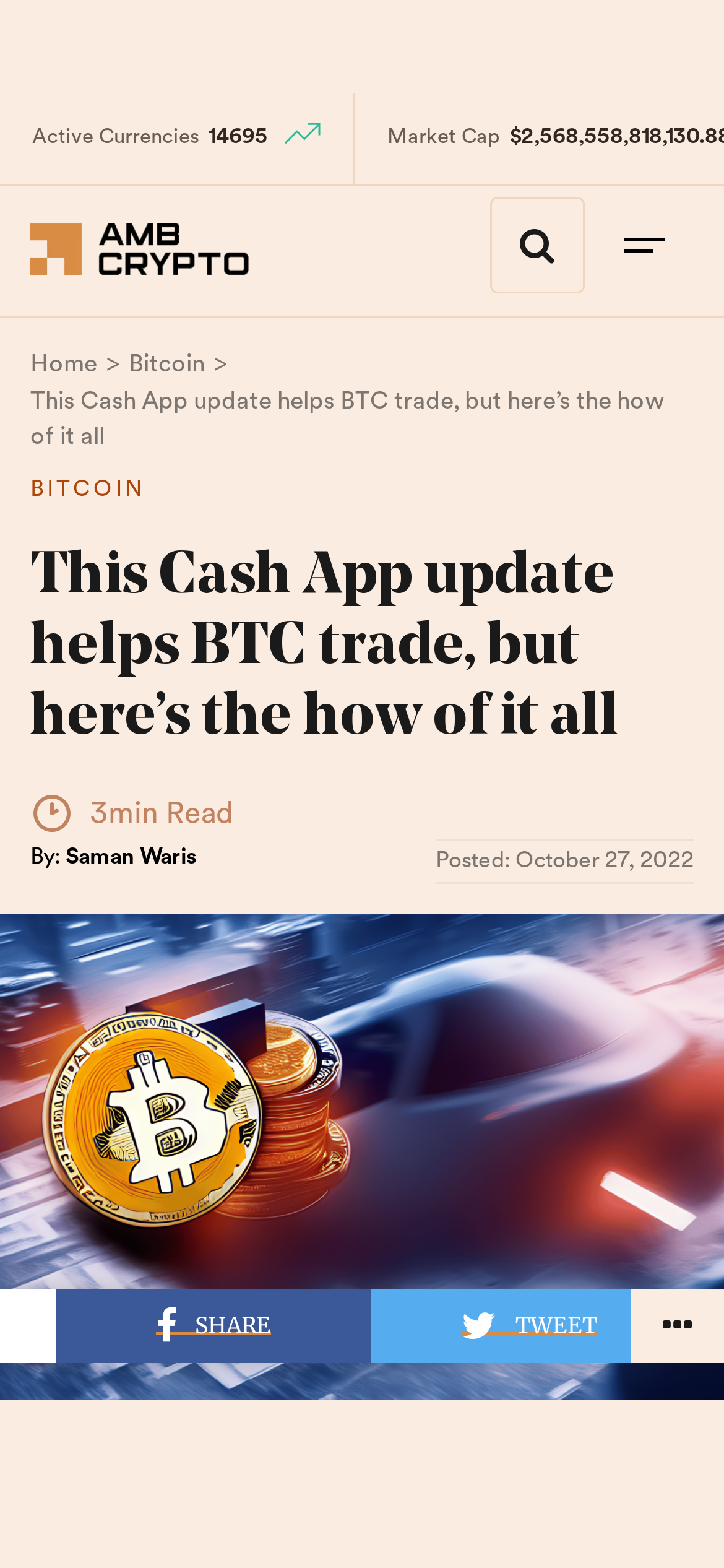What is the name of the website?
Using the information from the image, provide a comprehensive answer to the question.

I found the answer by looking at the top-left corner of the webpage, which displays the website's logo and name as AMBCrypto.